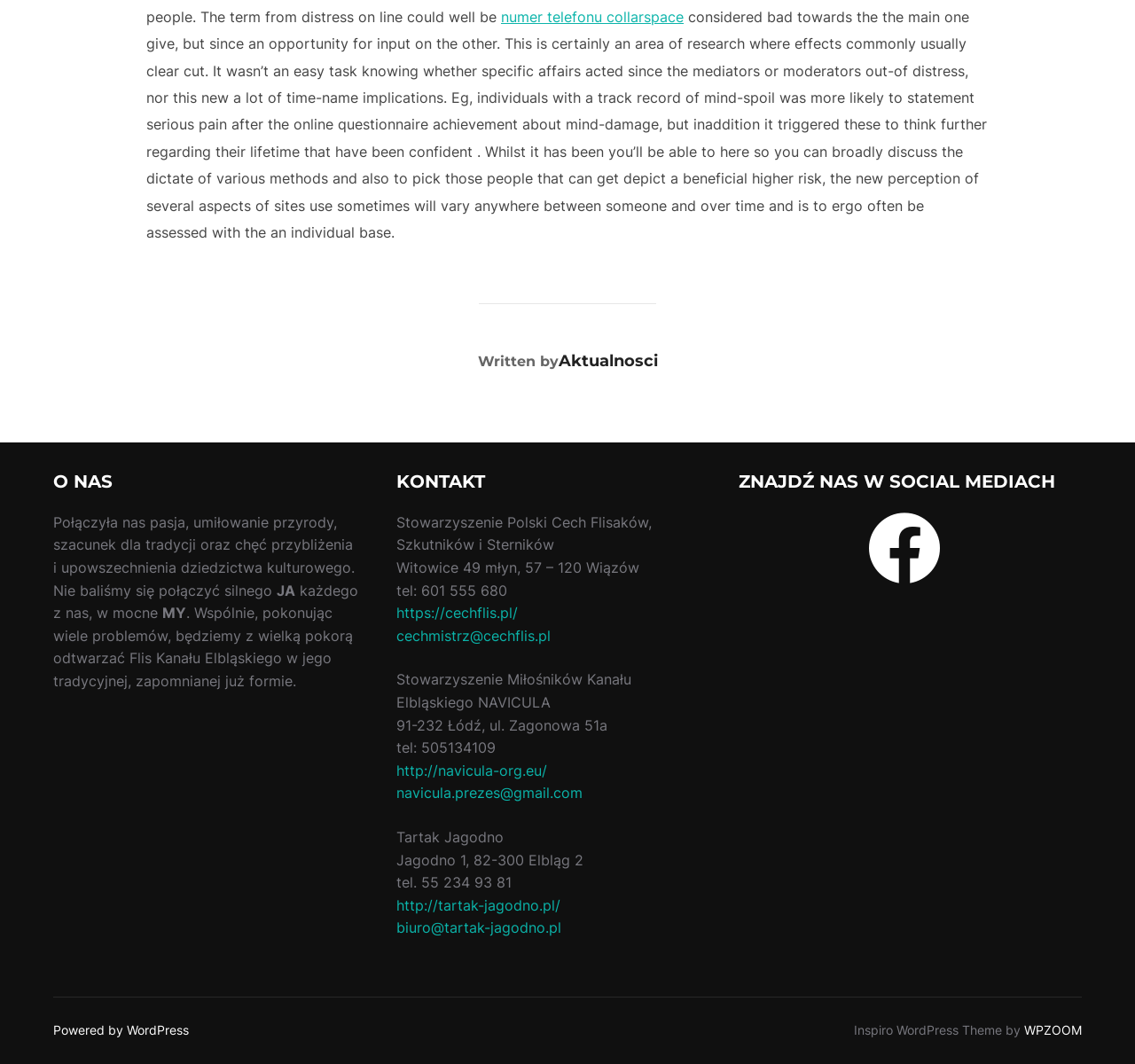Give a one-word or one-phrase response to the question: 
What is the phone number of Stowarzyszenie Polski Cech Flisaków?

601 555 680